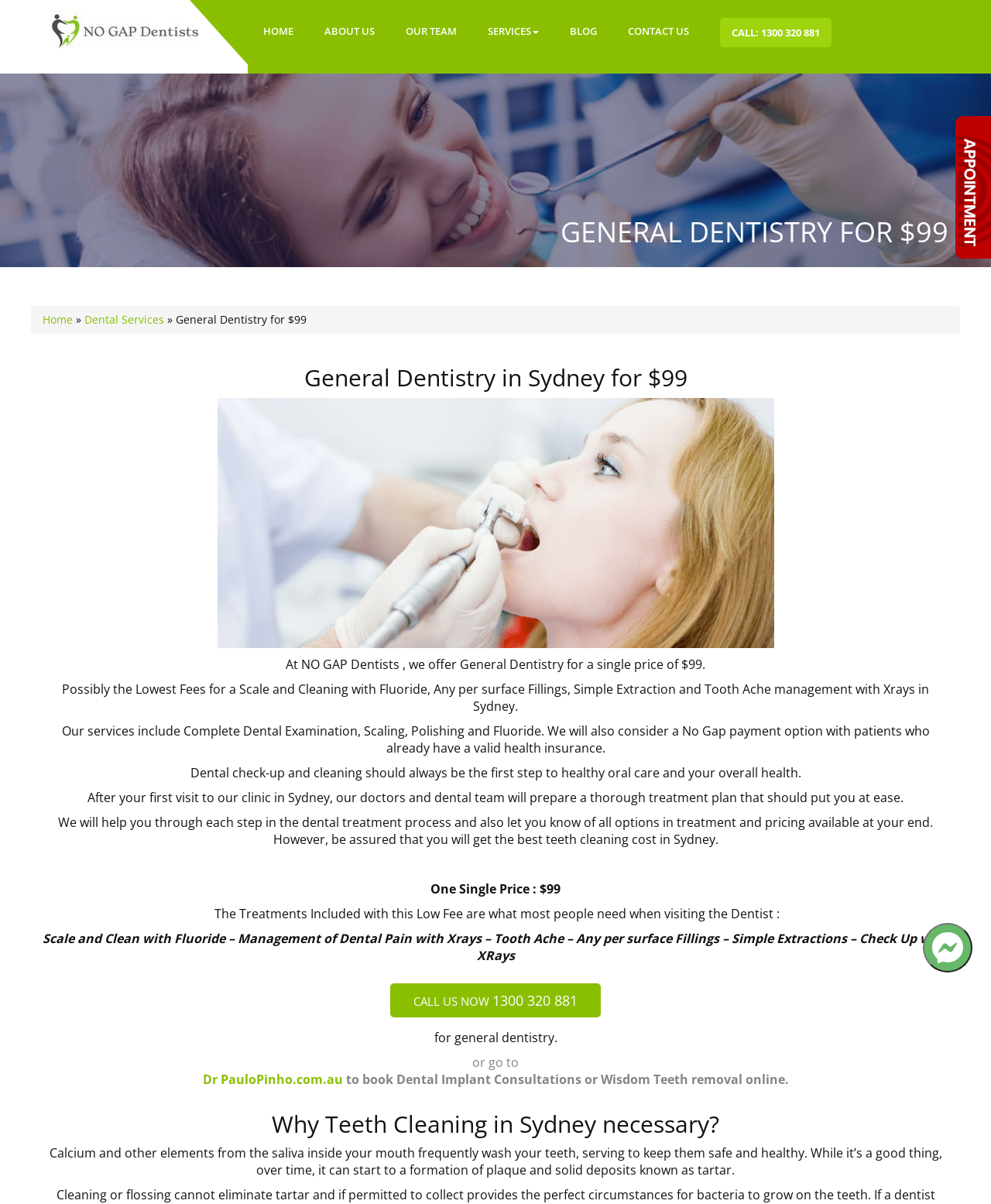Identify the bounding box coordinates of the clickable region required to complete the instruction: "Click the 'Dr PauloPinho.com.au' link". The coordinates should be given as four float numbers within the range of 0 and 1, i.e., [left, top, right, bottom].

[0.204, 0.889, 0.346, 0.904]